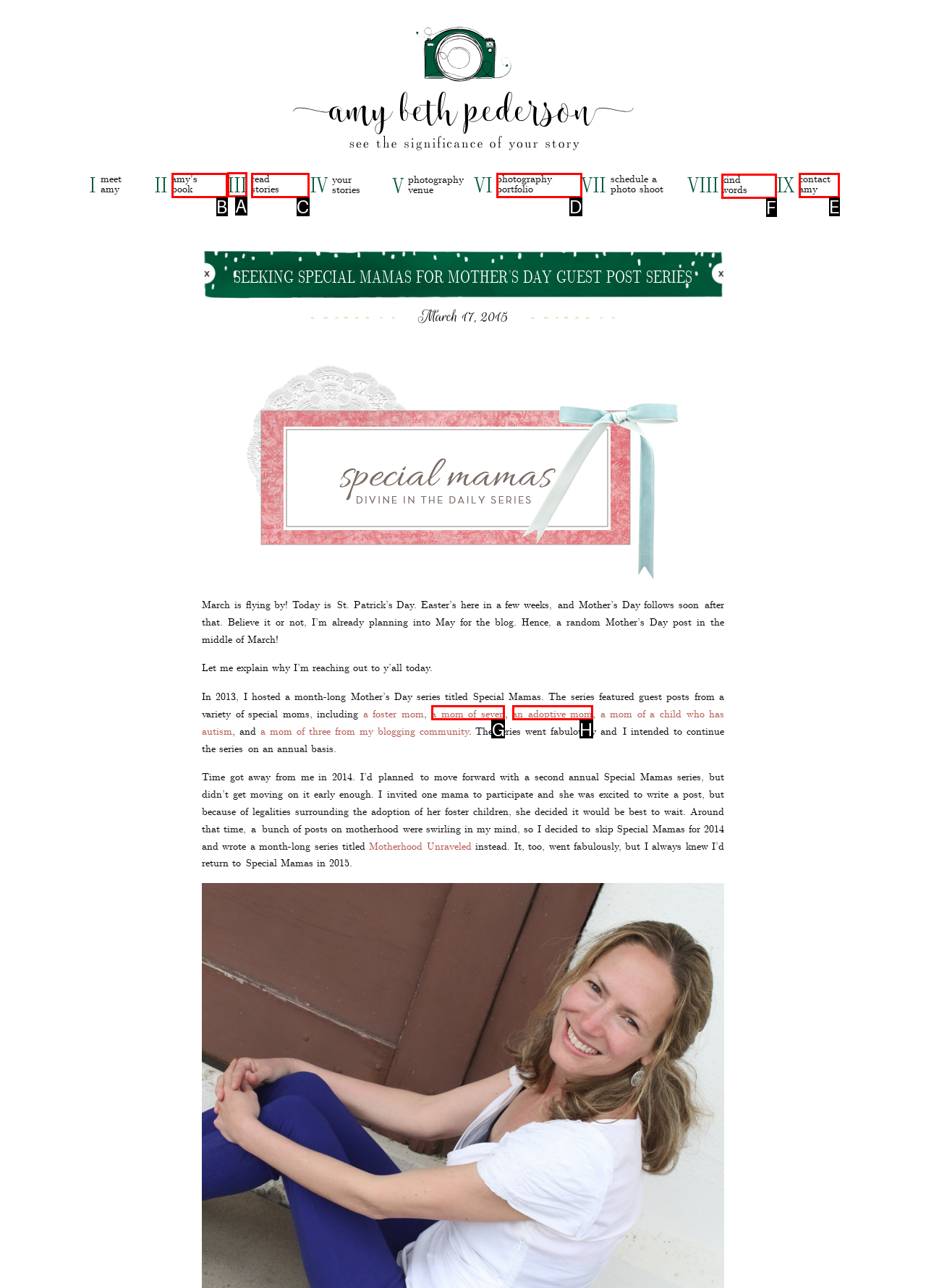Using the provided description: an adoptive mom, select the most fitting option and return its letter directly from the choices.

H